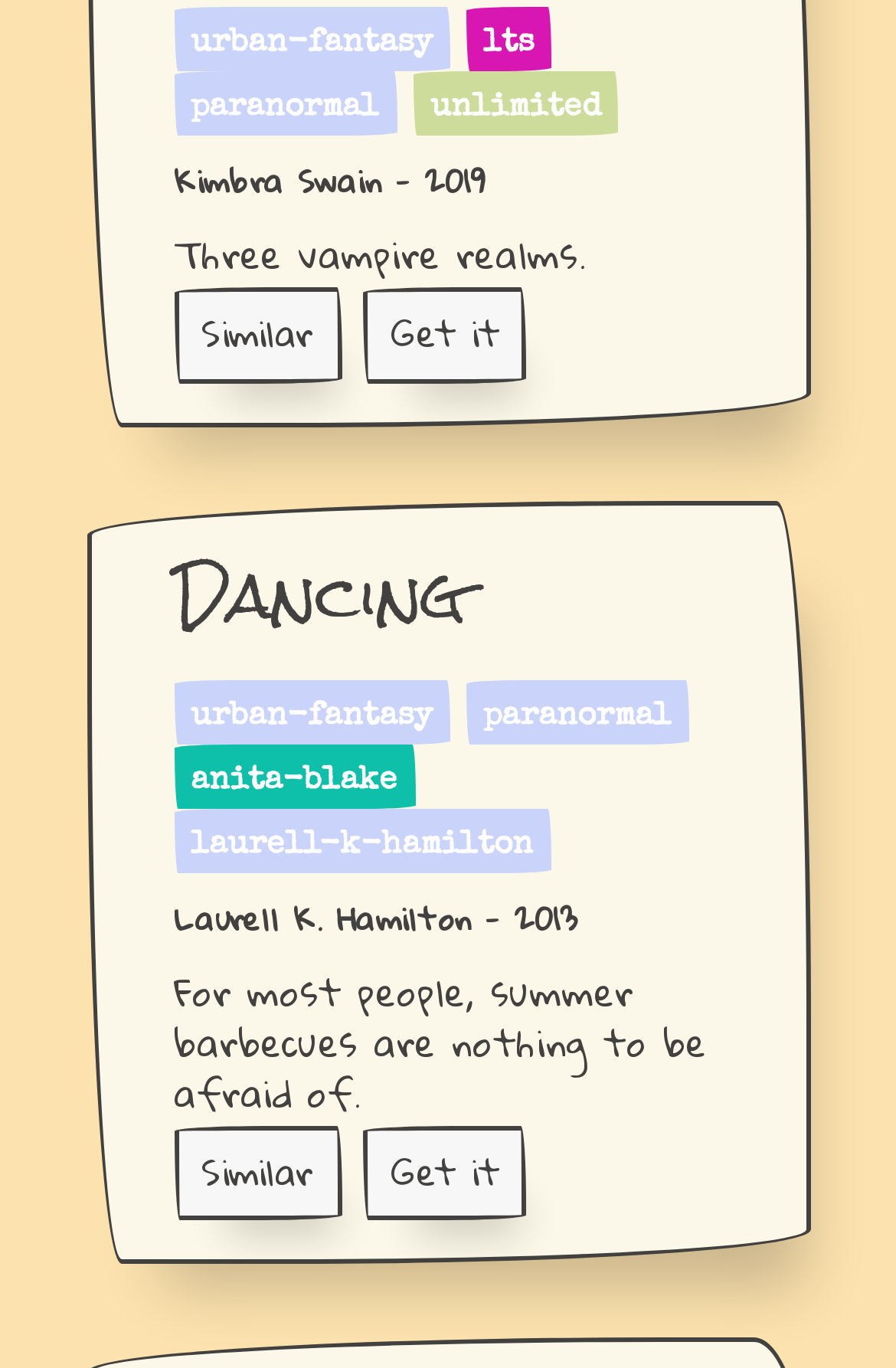Respond with a single word or phrase to the following question:
Who is the author of the book 'Dancing'?

Kimbra Swain